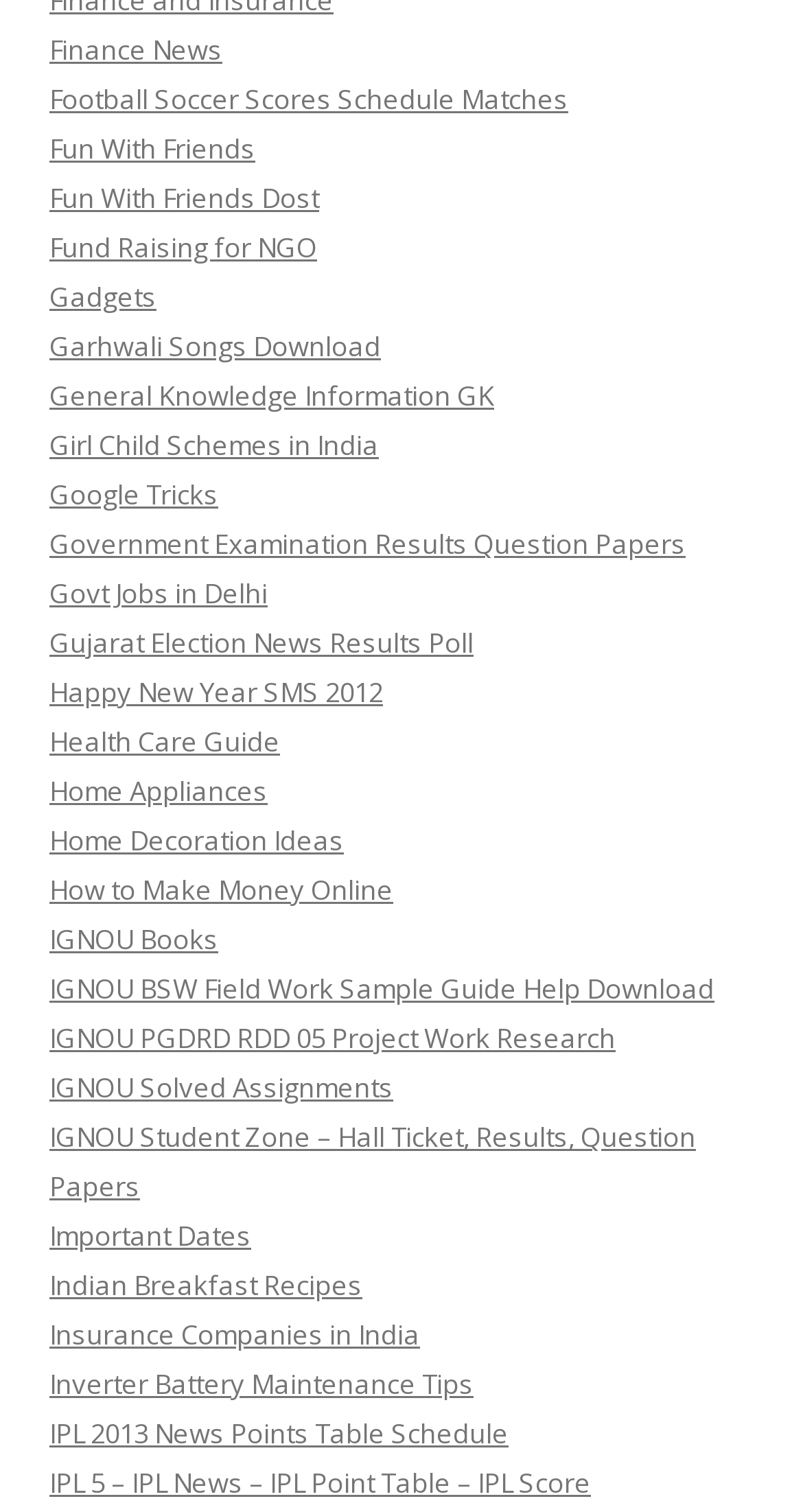From the webpage screenshot, identify the region described by Gadgets. Provide the bounding box coordinates as (top-left x, top-left y, bottom-right x, bottom-right y), with each value being a floating point number between 0 and 1.

[0.062, 0.184, 0.195, 0.209]